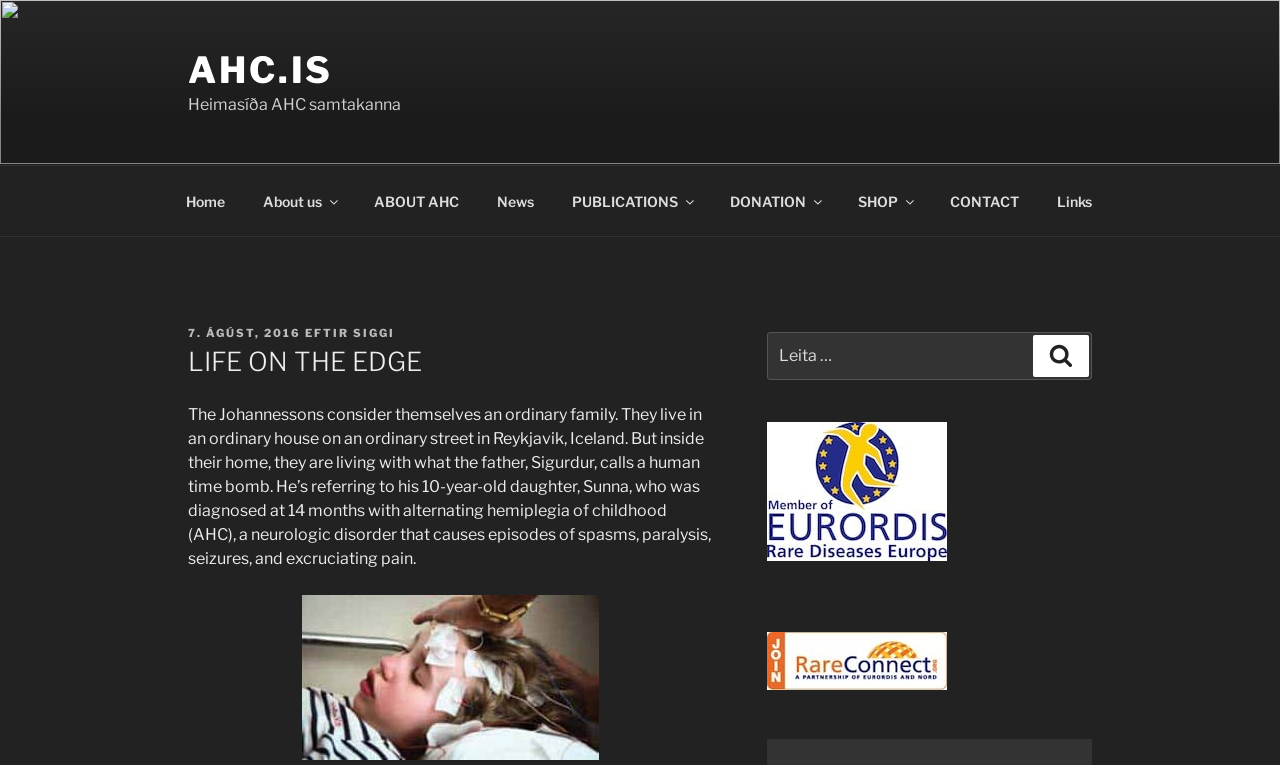What is the name of the website?
Answer with a single word or phrase by referring to the visual content.

AHC.is